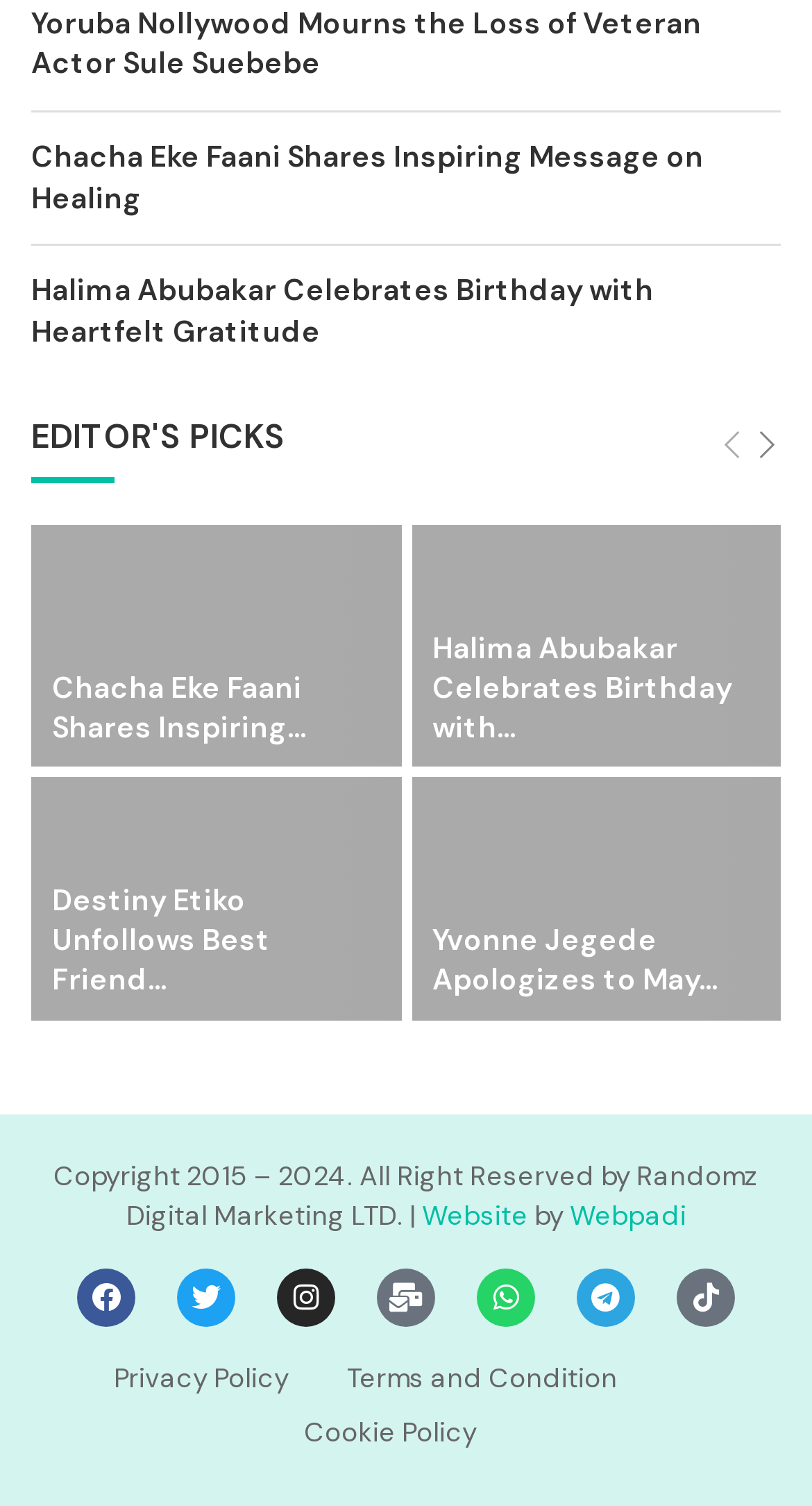Provide a single word or phrase to answer the given question: 
What is the purpose of the links at the bottom of the webpage?

Social media and policy links